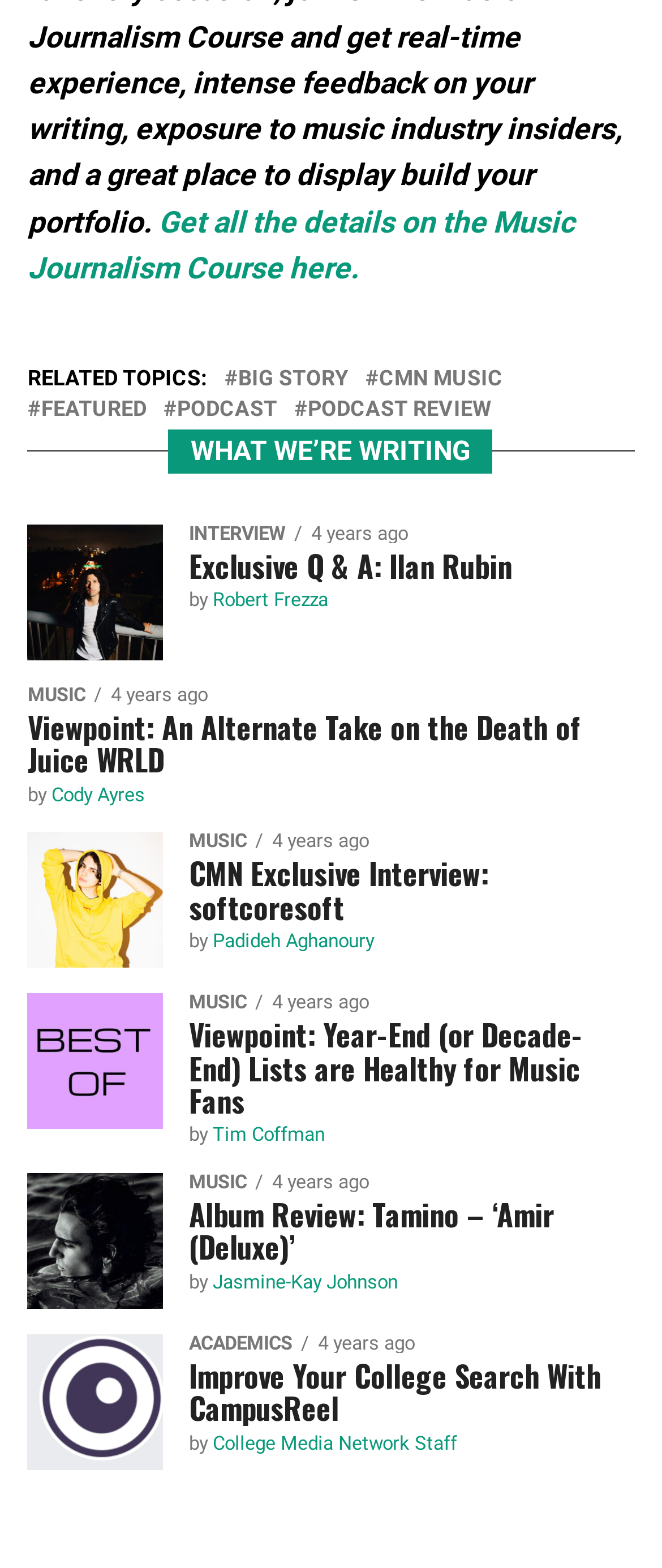How many articles are listed on the webpage?
Refer to the image and give a detailed response to the question.

There are 7 articles listed on the webpage, including 'College Media Network Exclusive Q & A: Ilan Rubin', 'Viewpoint: An Alternate Take on the Death of Juice WRLD', 'CMN Exclusive Interview: softcoresoft', and others.